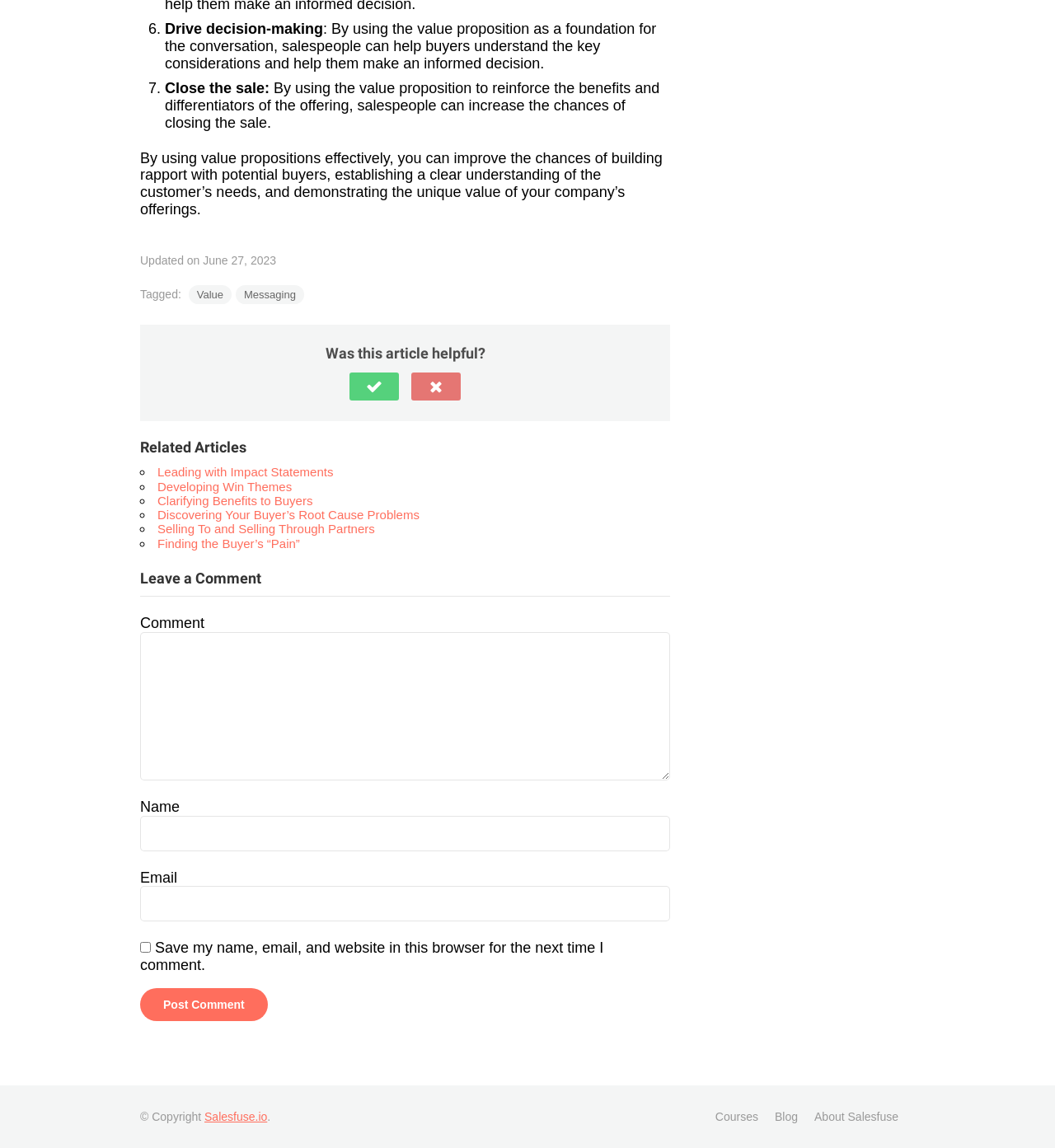Using the provided element description: "PrevPreviousFishing Report- Week of 2/28/16", identify the bounding box coordinates. The coordinates should be four floats between 0 and 1 in the order [left, top, right, bottom].

None